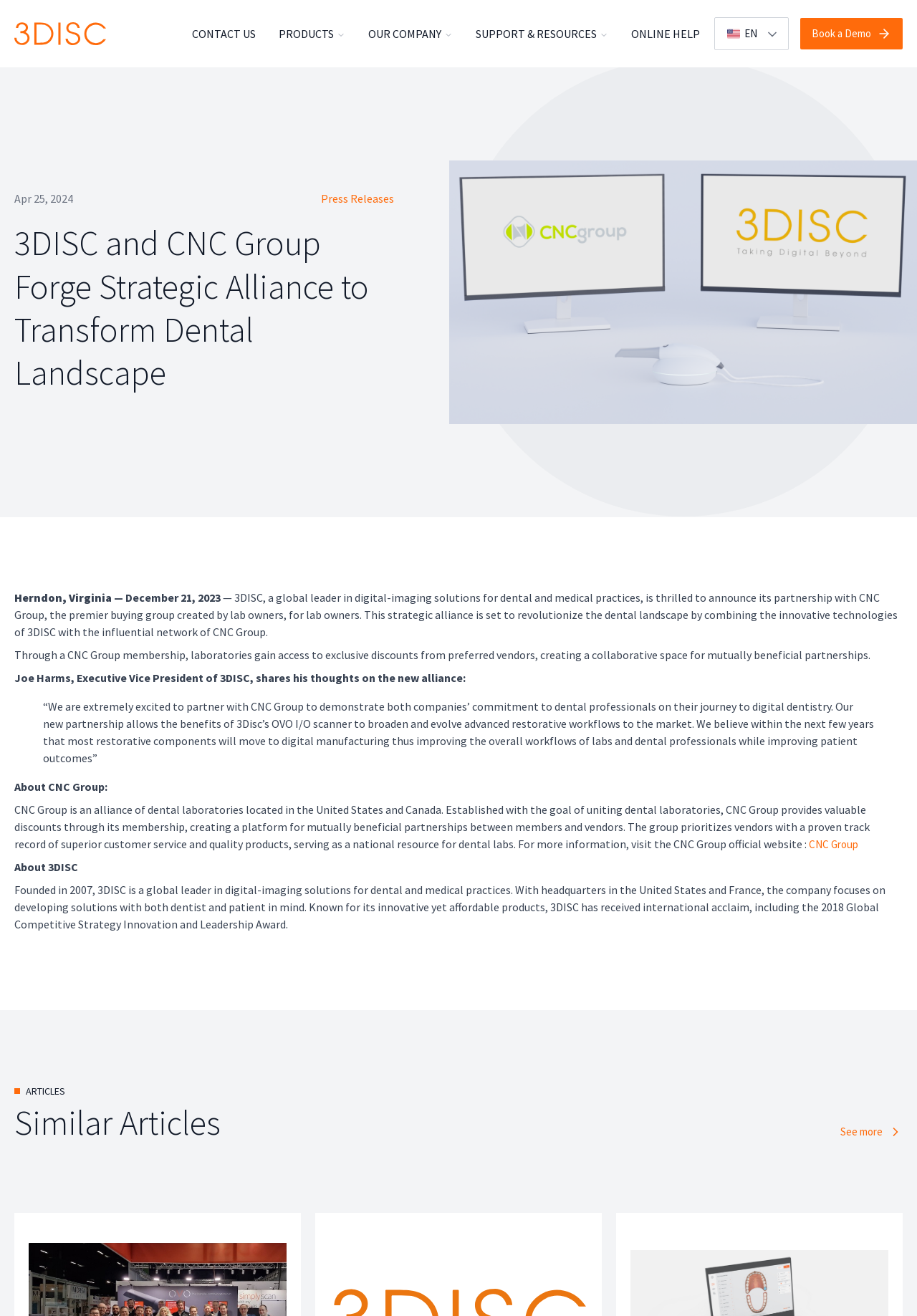Answer the question in a single word or phrase:
How many links are there in the top navigation menu?

5